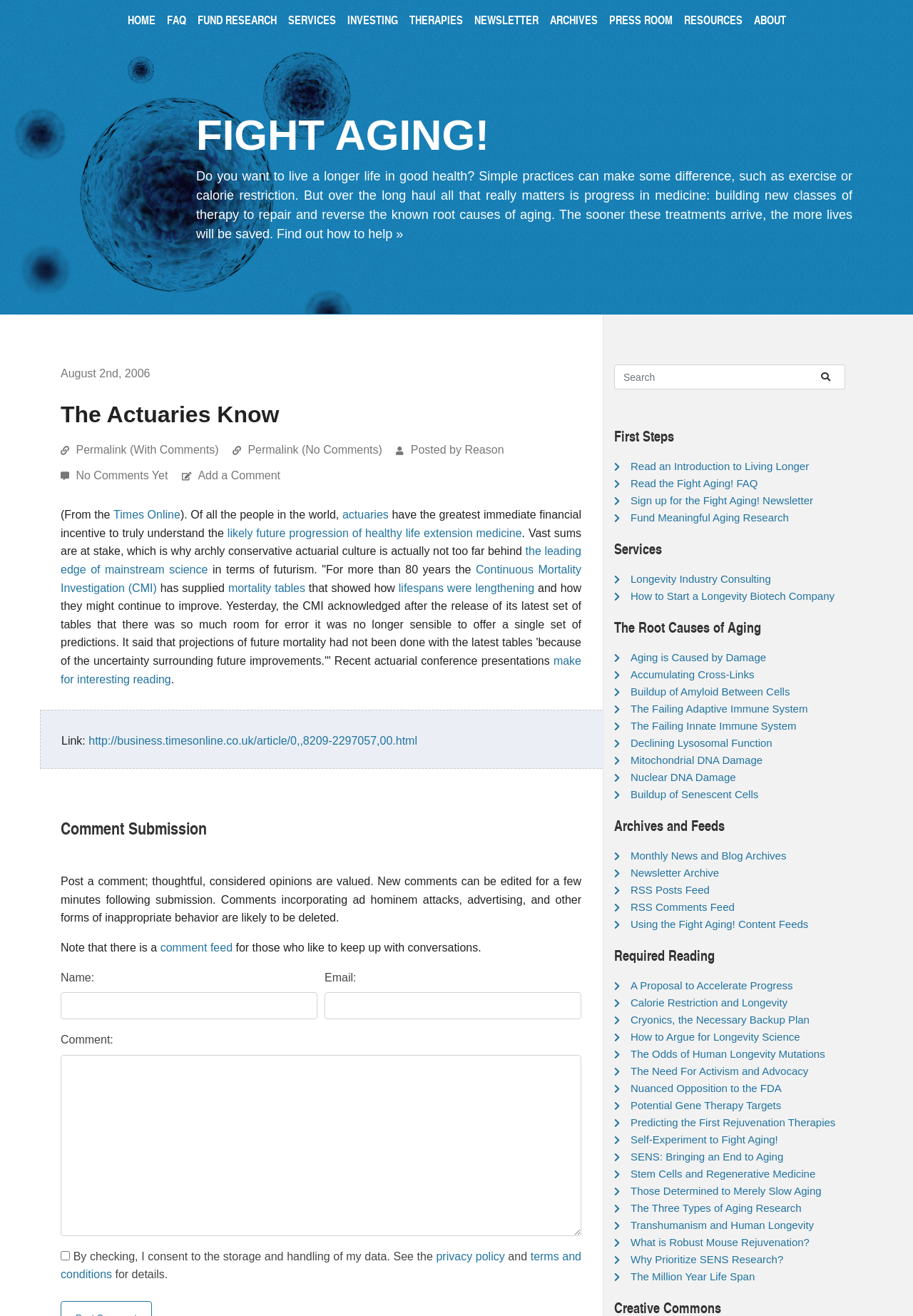Kindly determine the bounding box coordinates for the clickable area to achieve the given instruction: "Find out how to help".

[0.303, 0.172, 0.442, 0.183]